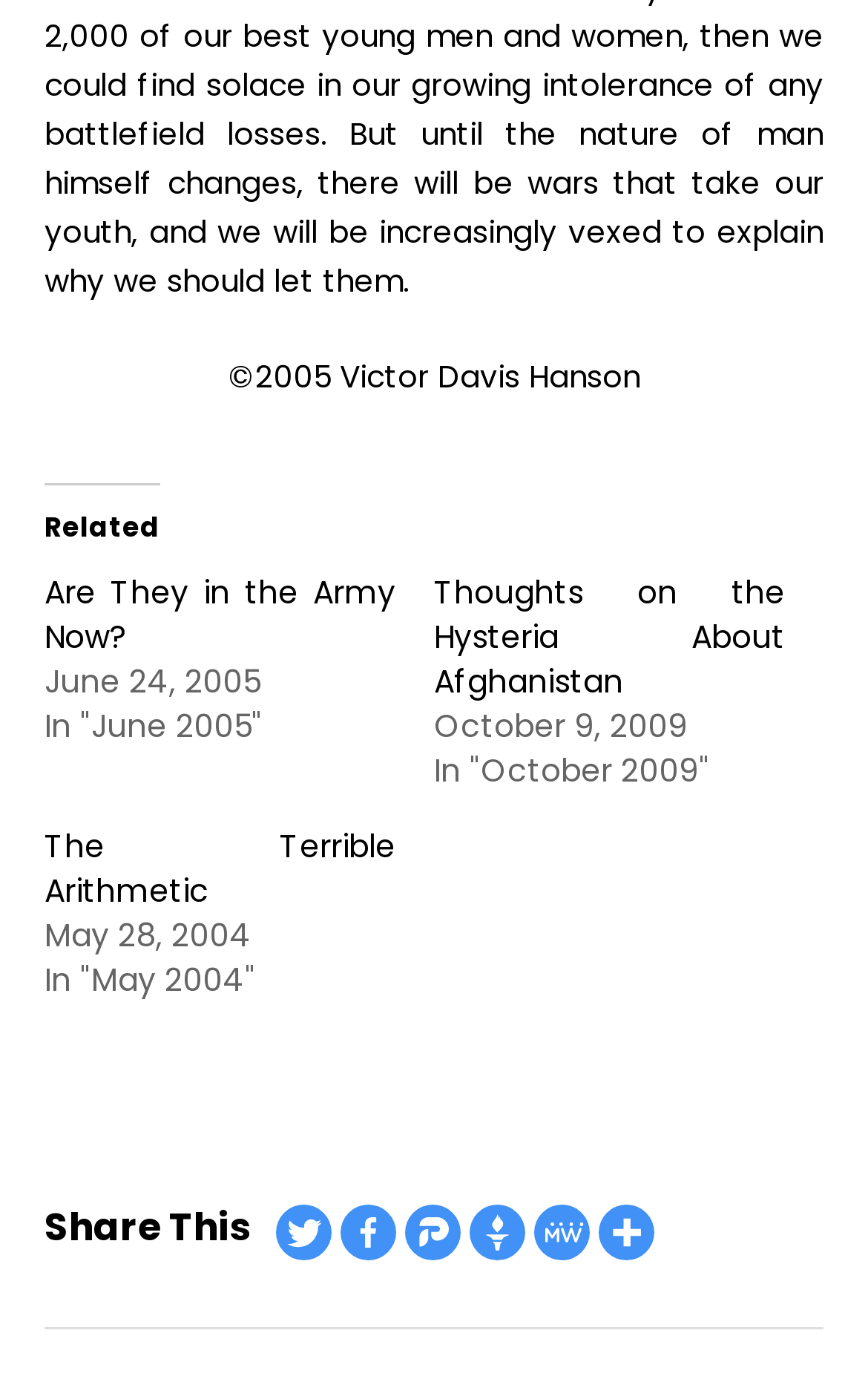Answer the question briefly using a single word or phrase: 
How many social media platforms are available for sharing?

6